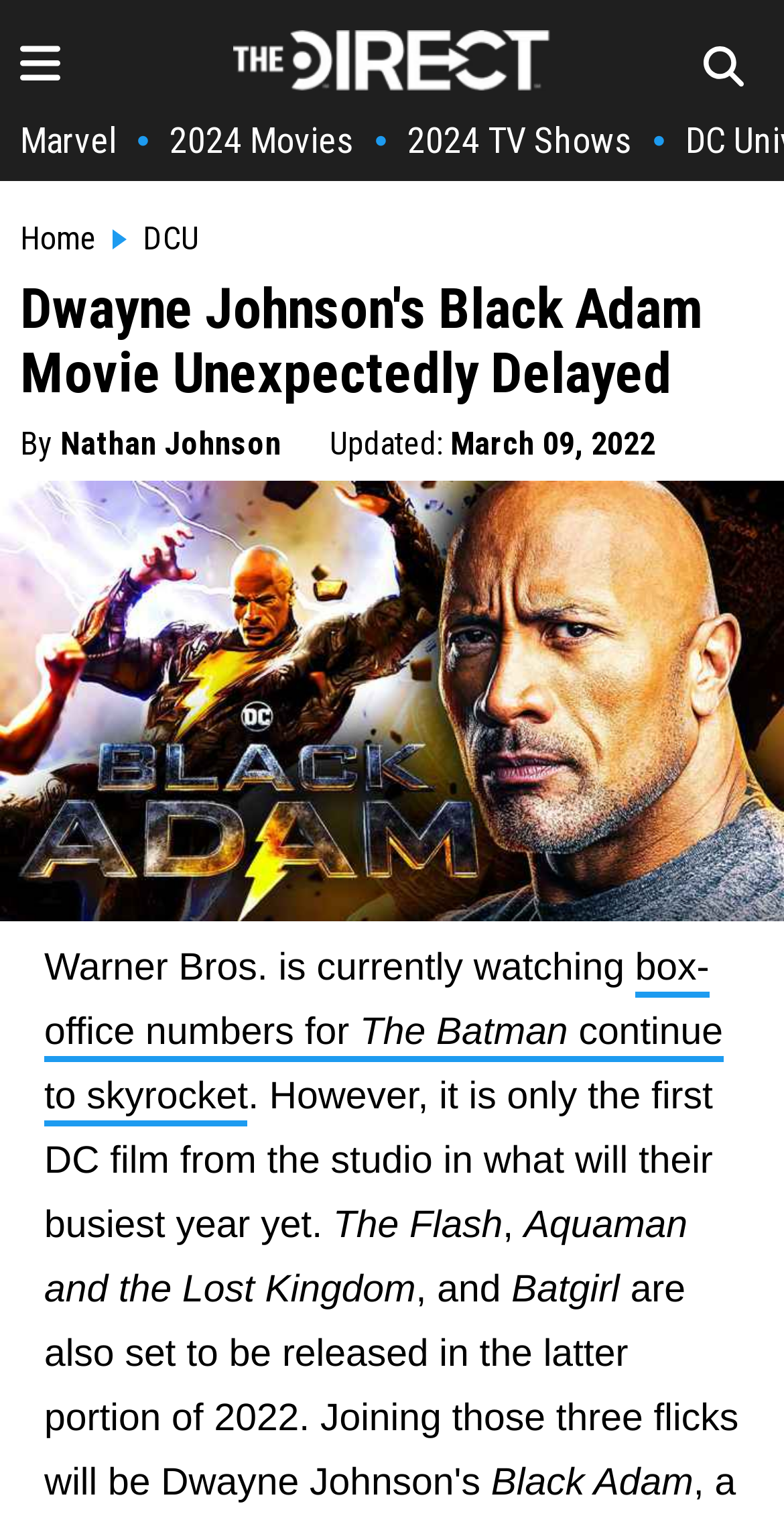What is the release date of Black Adam?
Look at the image and answer the question using a single word or phrase.

October 21